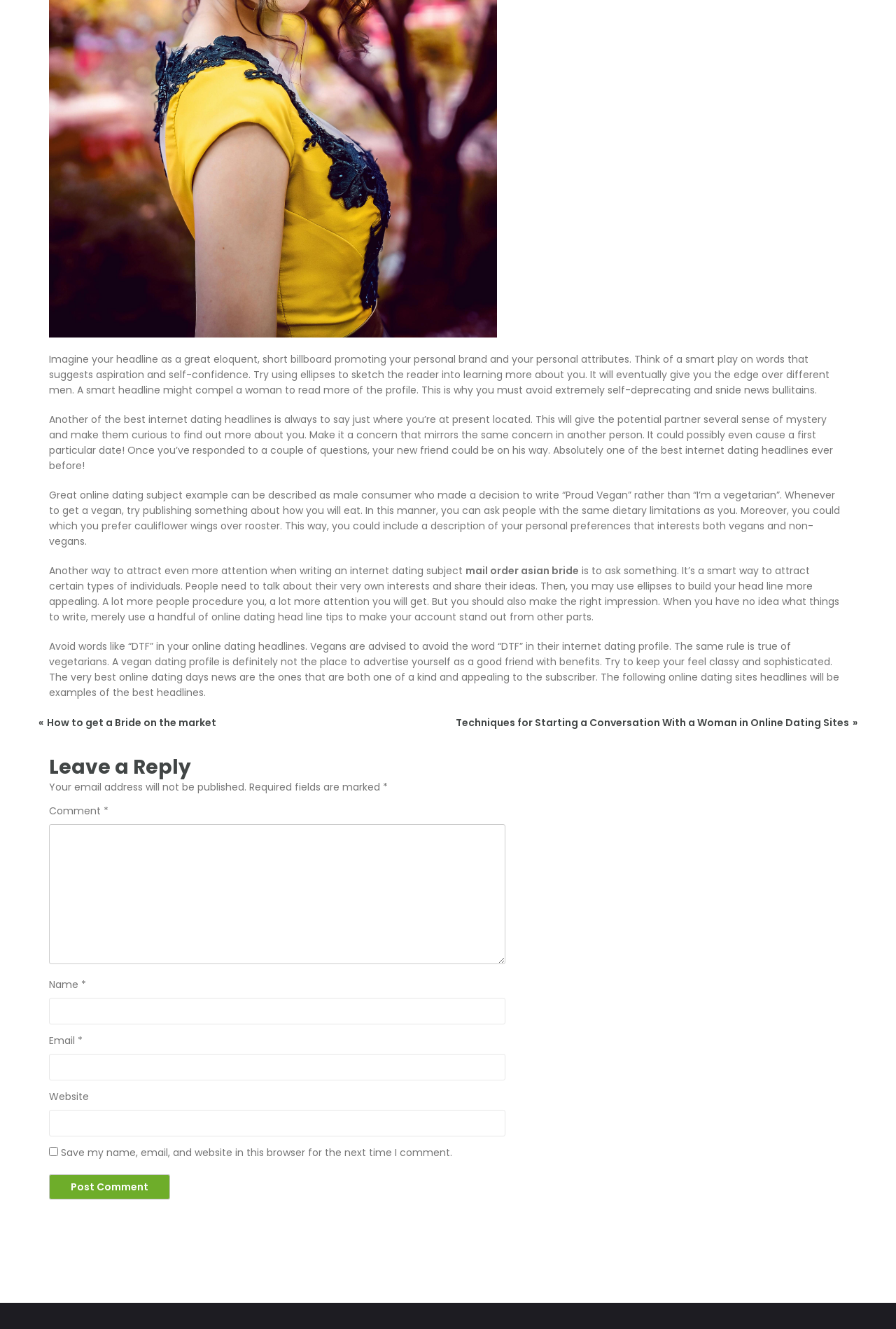Answer in one word or a short phrase: 
What should vegans avoid in their online dating profile?

The word 'DTF'